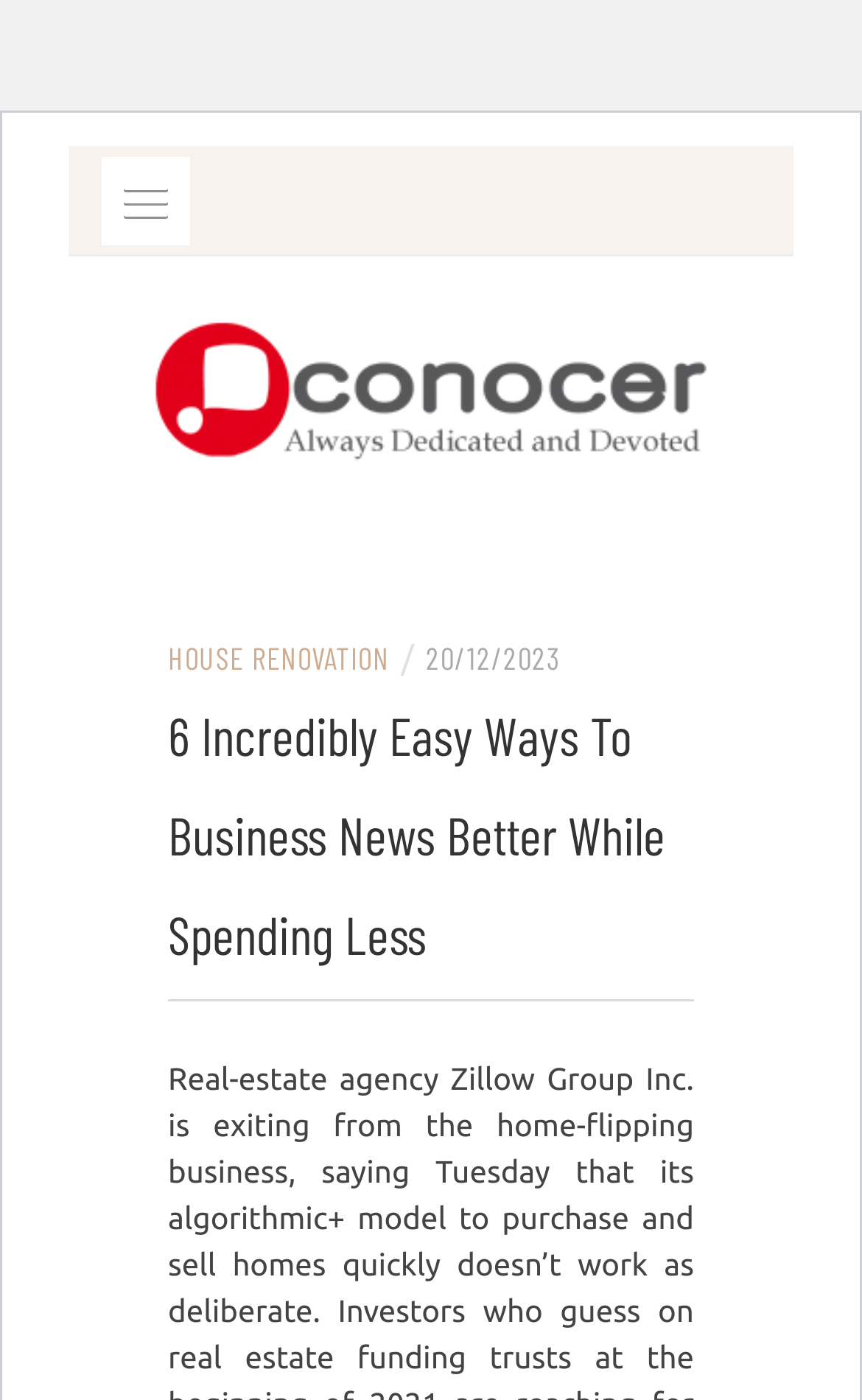What is the name of the website?
Use the information from the image to give a detailed answer to the question.

I determined the name of the website by looking at the link element with the text 'CC' at the top of the webpage. This link is likely the logo or brand name of the website.